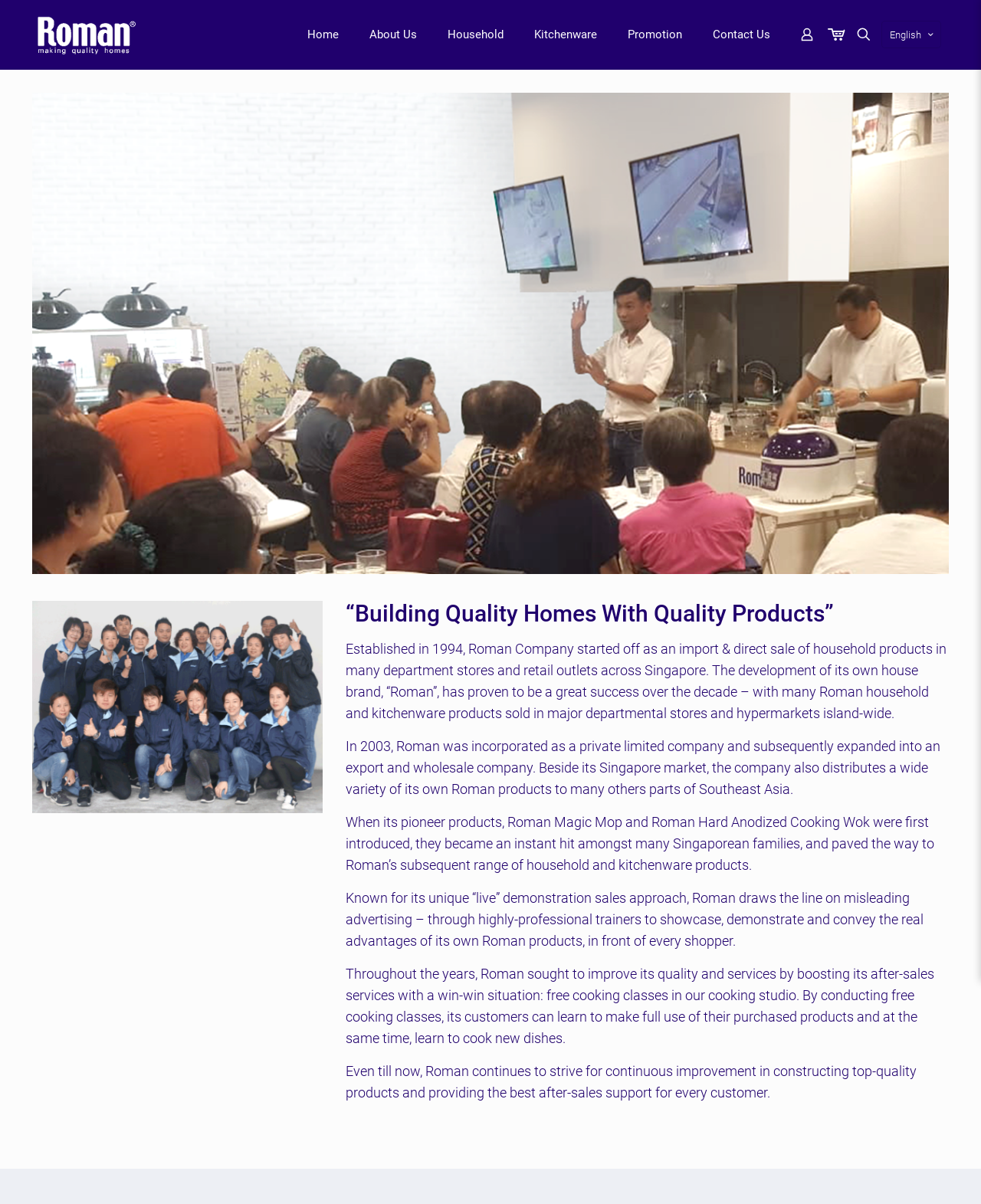Determine the bounding box for the described UI element: "parent_node: Home".

[0.909, 0.775, 0.941, 0.802]